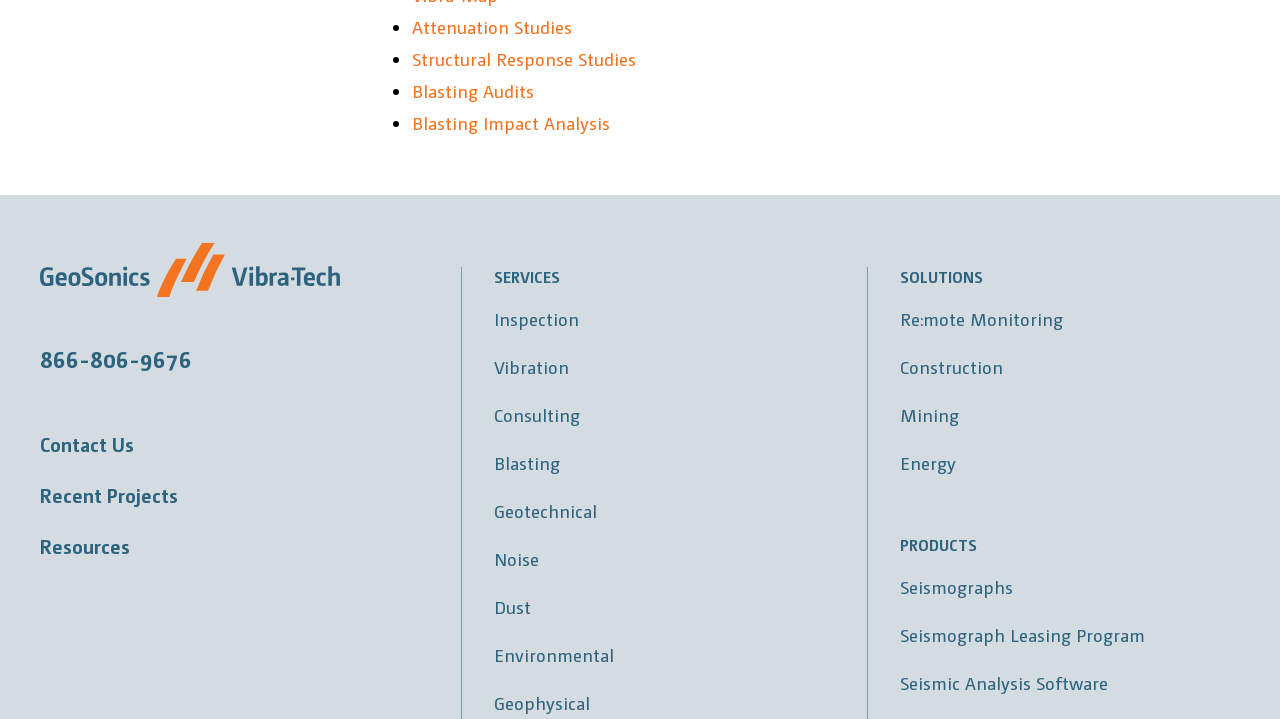Point out the bounding box coordinates of the section to click in order to follow this instruction: "Follow on Facebook".

None